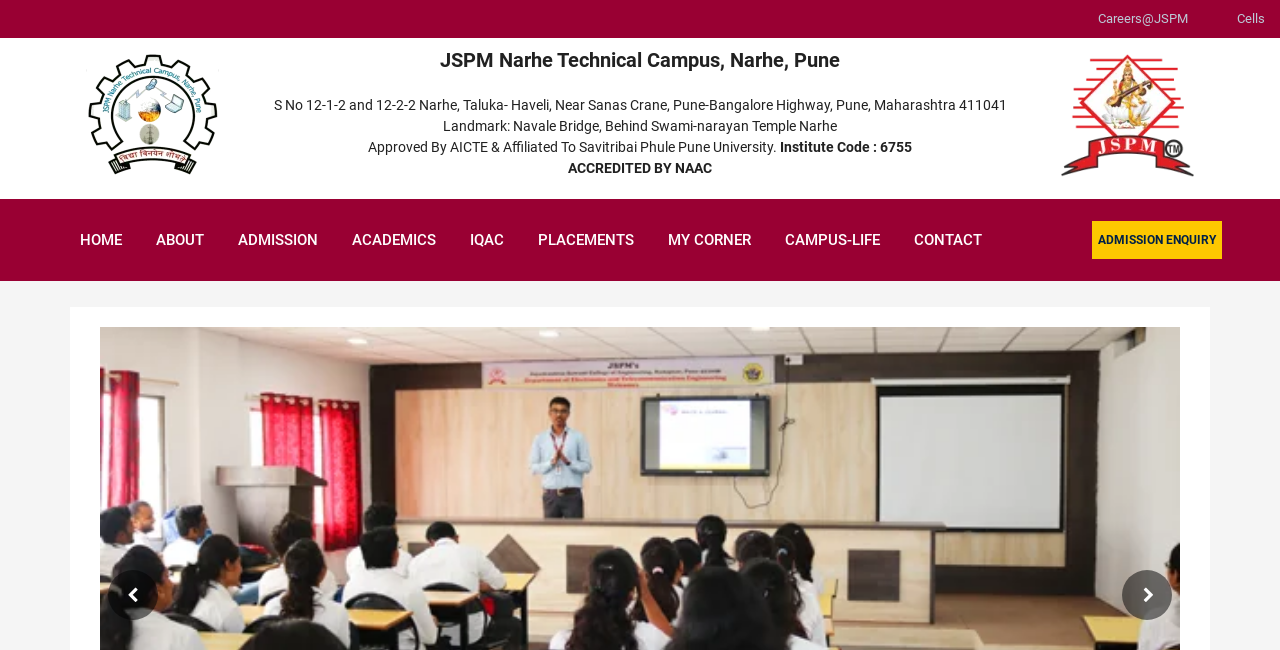Look at the image and give a detailed response to the following question: What is the accreditation status of the campus?

I found the answer by looking at the StaticText element with the text 'ACCREDITED BY NAAC' which is located at the top of the webpage.